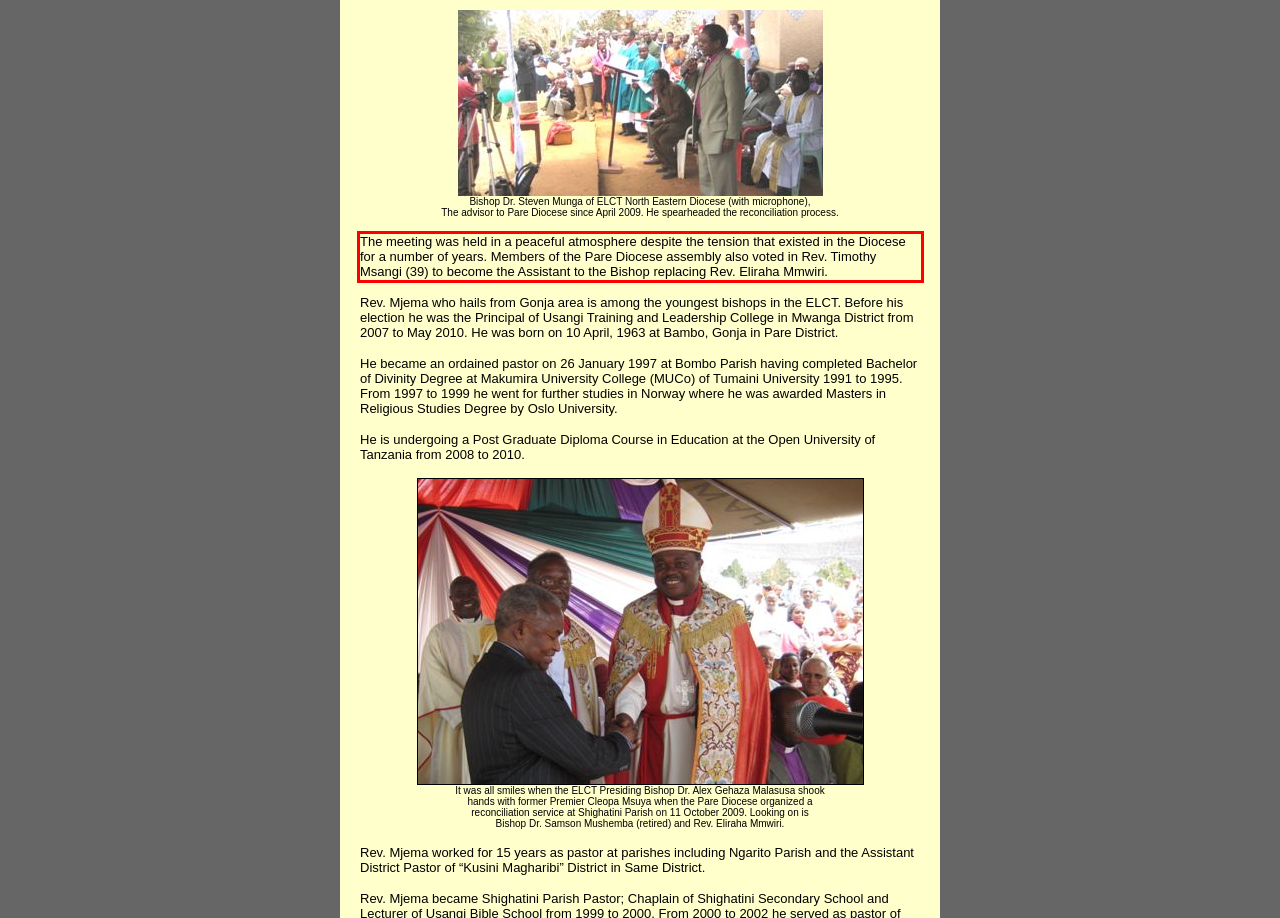Look at the screenshot of the webpage, locate the red rectangle bounding box, and generate the text content that it contains.

The meeting was held in a peaceful atmosphere despite the tension that existed in the Diocese for a number of years. Members of the Pare Diocese assembly also voted in Rev. Timothy Msangi (39) to become the Assistant to the Bishop replacing Rev. Eliraha Mmwiri.